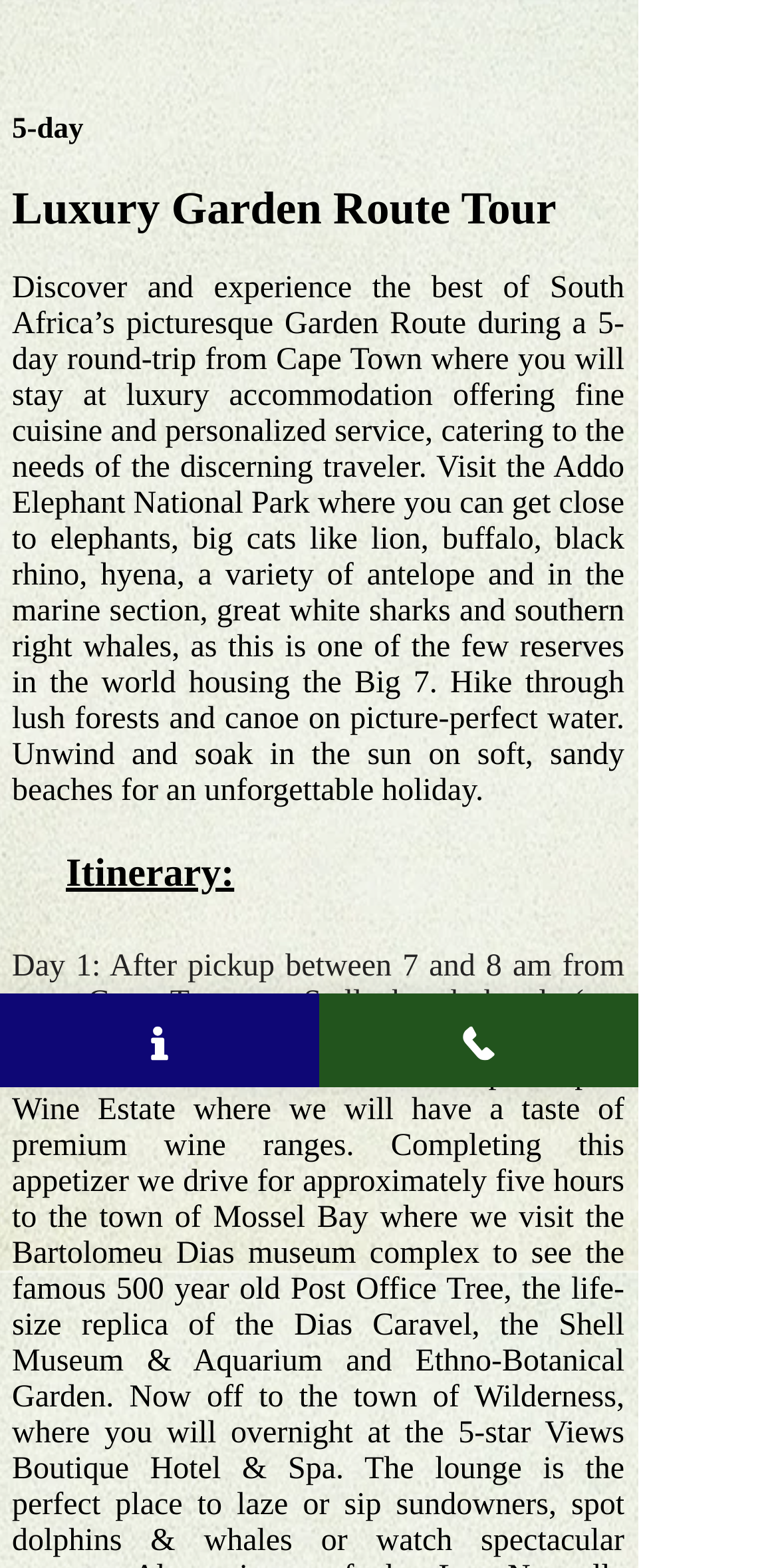What is the name of the national park visited in the tour?
Please respond to the question with a detailed and well-explained answer.

The name of the national park visited in the tour can be found in the StaticText 'Visit the Addo Elephant National Park where you can get close to elephants, big cats like lion, buffalo, black rhino, hyena, a variety of antelope and in the marine section, great white sharks and southern right whales...'. This indicates that the national park visited is the Addo Elephant National Park.